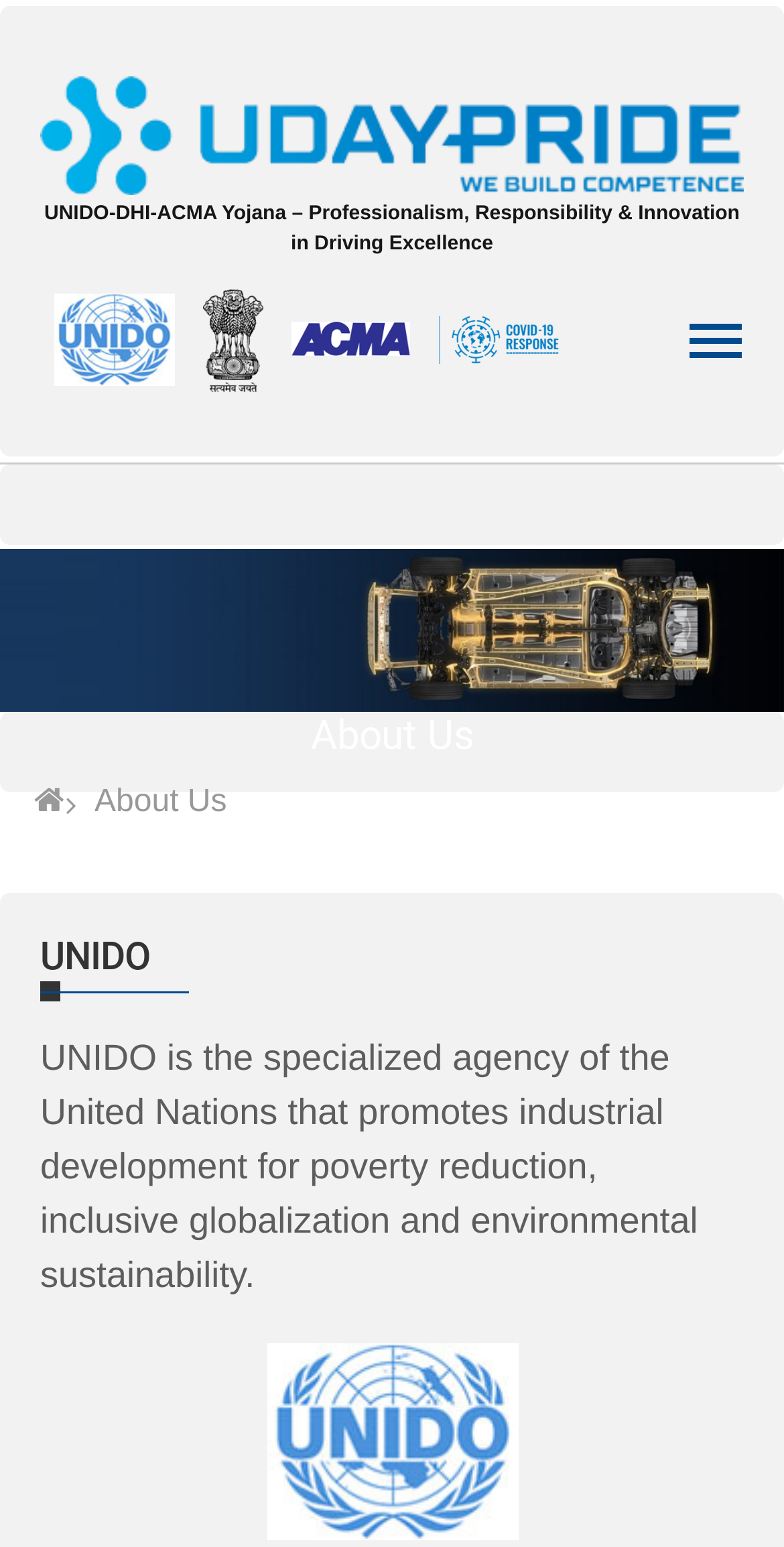Provide a one-word or brief phrase answer to the question:
How many links to Uday Pride are there?

5